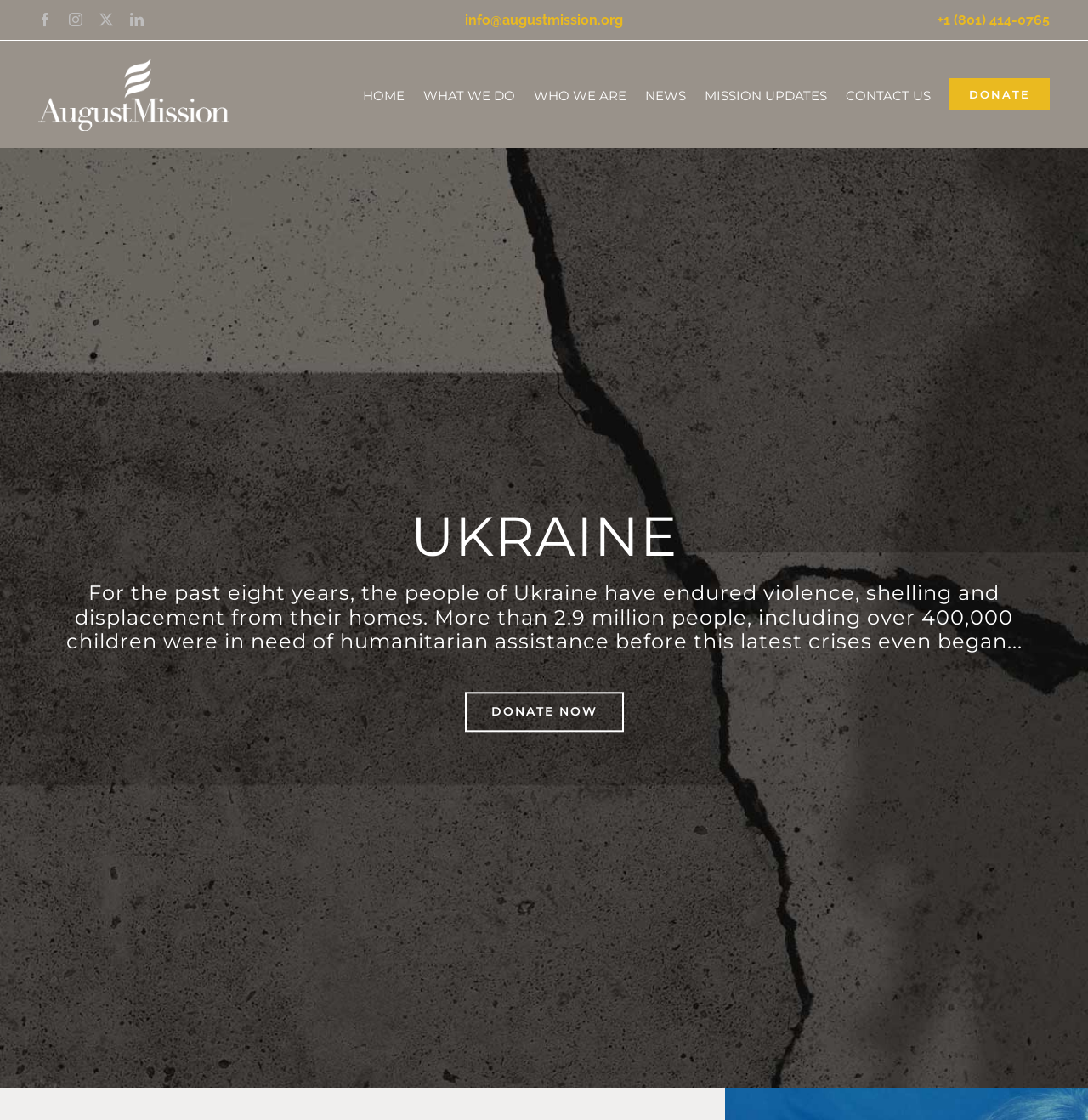Find the bounding box coordinates for the area that should be clicked to accomplish the instruction: "donate now".

[0.427, 0.618, 0.573, 0.654]